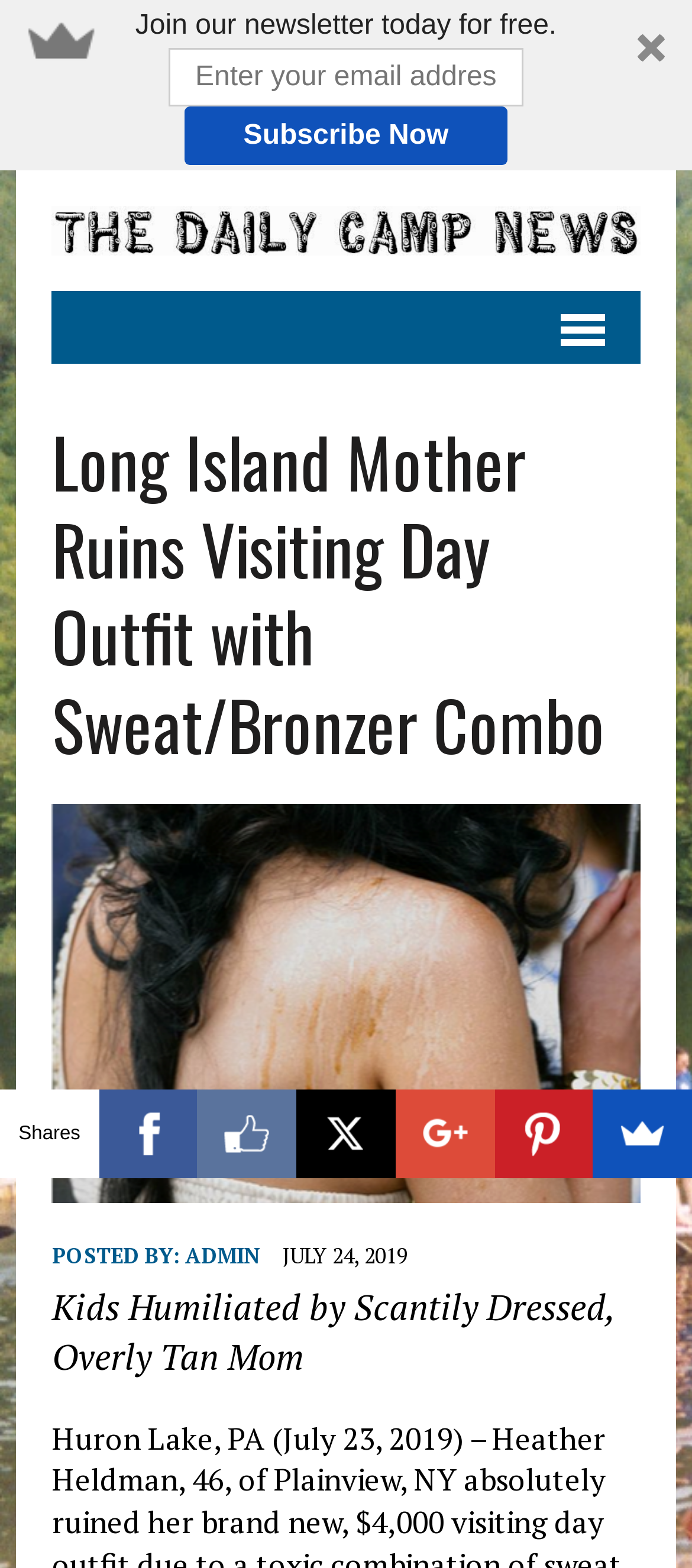Identify the bounding box coordinates of the clickable region necessary to fulfill the following instruction: "Enter email address". The bounding box coordinates should be four float numbers between 0 and 1, i.e., [left, top, right, bottom].

[0.244, 0.031, 0.756, 0.068]